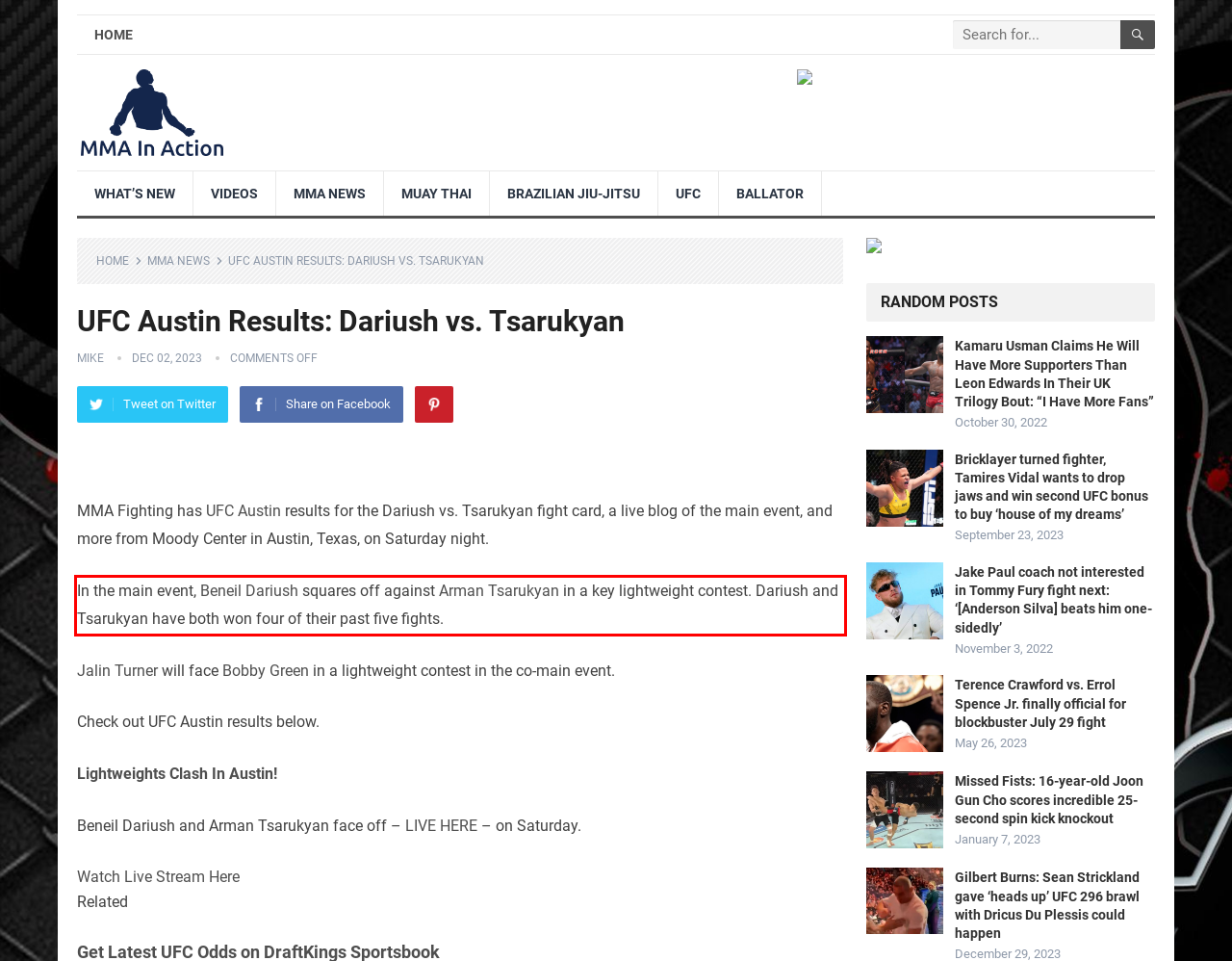You are provided with a screenshot of a webpage that includes a UI element enclosed in a red rectangle. Extract the text content inside this red rectangle.

In the main event, Beneil Dariush squares off against Arman Tsarukyan in a key lightweight contest. Dariush and Tsarukyan have both won four of their past five fights.